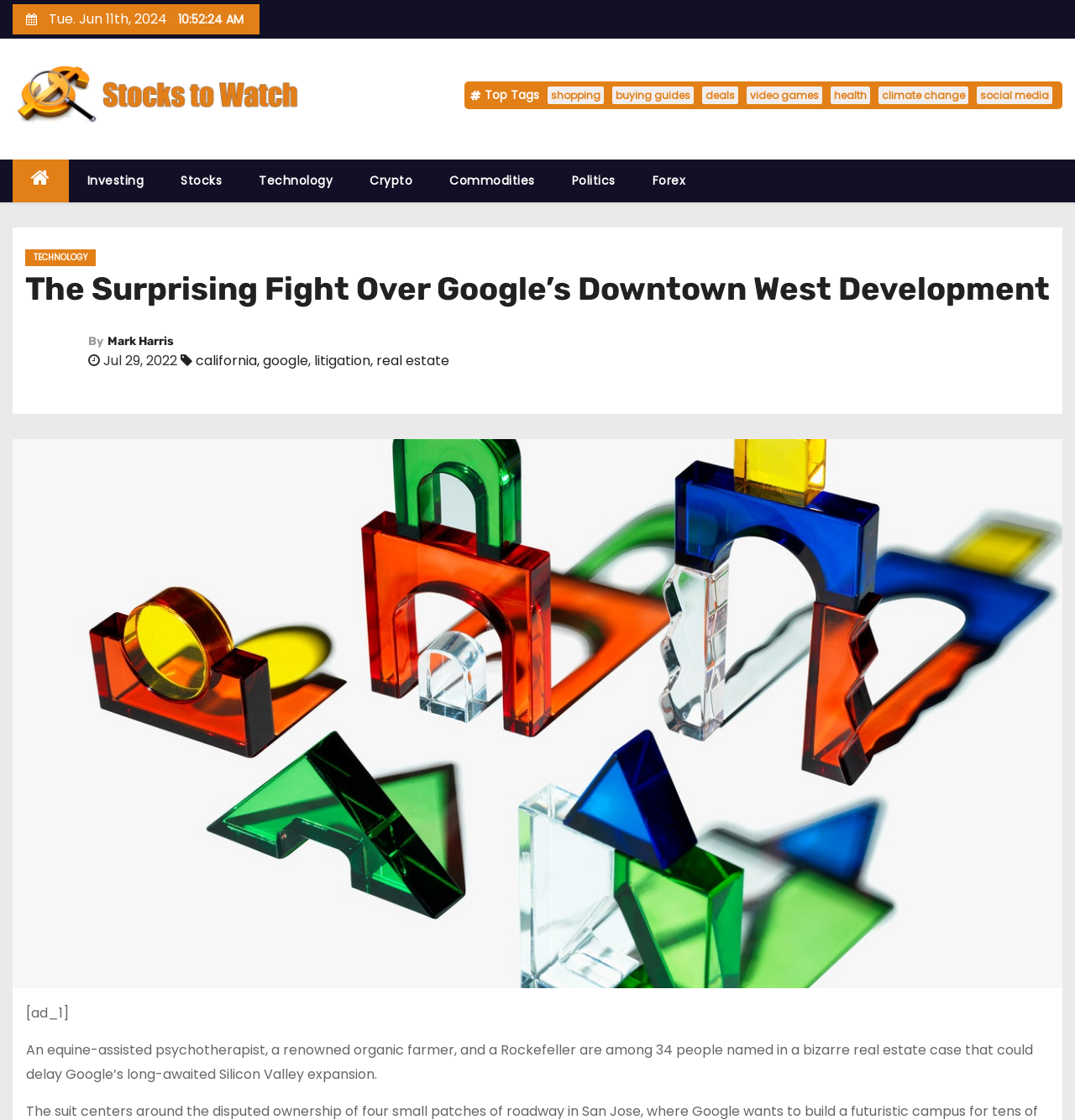Please find the top heading of the webpage and generate its text.

The Surprising Fight Over Google’s Downtown West Development